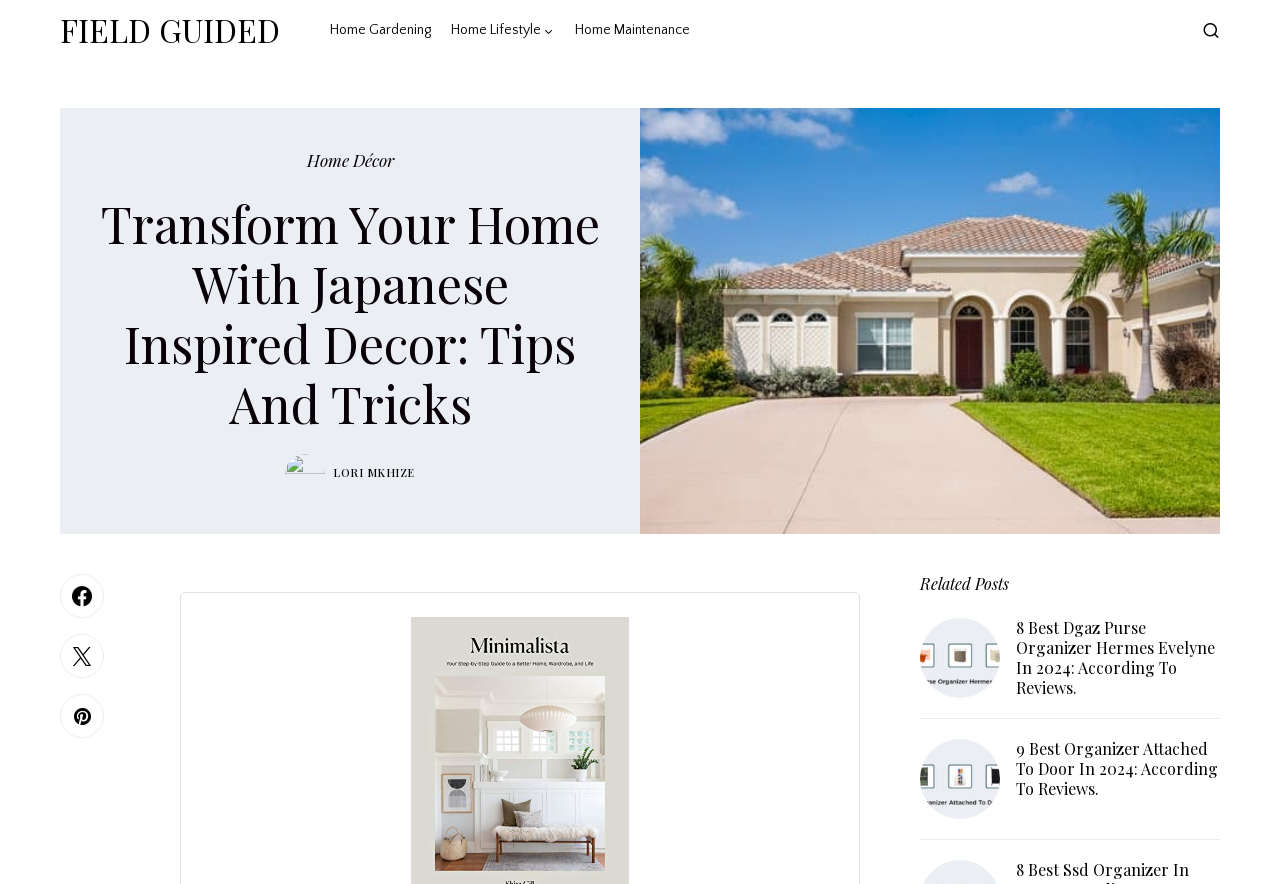Determine the bounding box coordinates for the HTML element mentioned in the following description: "parent_node: LORI MKHIZE". The coordinates should be a list of four floats ranging from 0 to 1, represented as [left, top, right, bottom].

[0.223, 0.513, 0.254, 0.558]